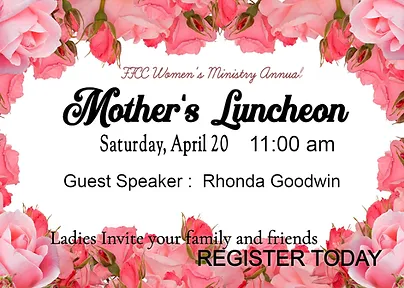What time does the Mother's Luncheon event start?
Look at the image and respond with a single word or a short phrase.

11:00 am